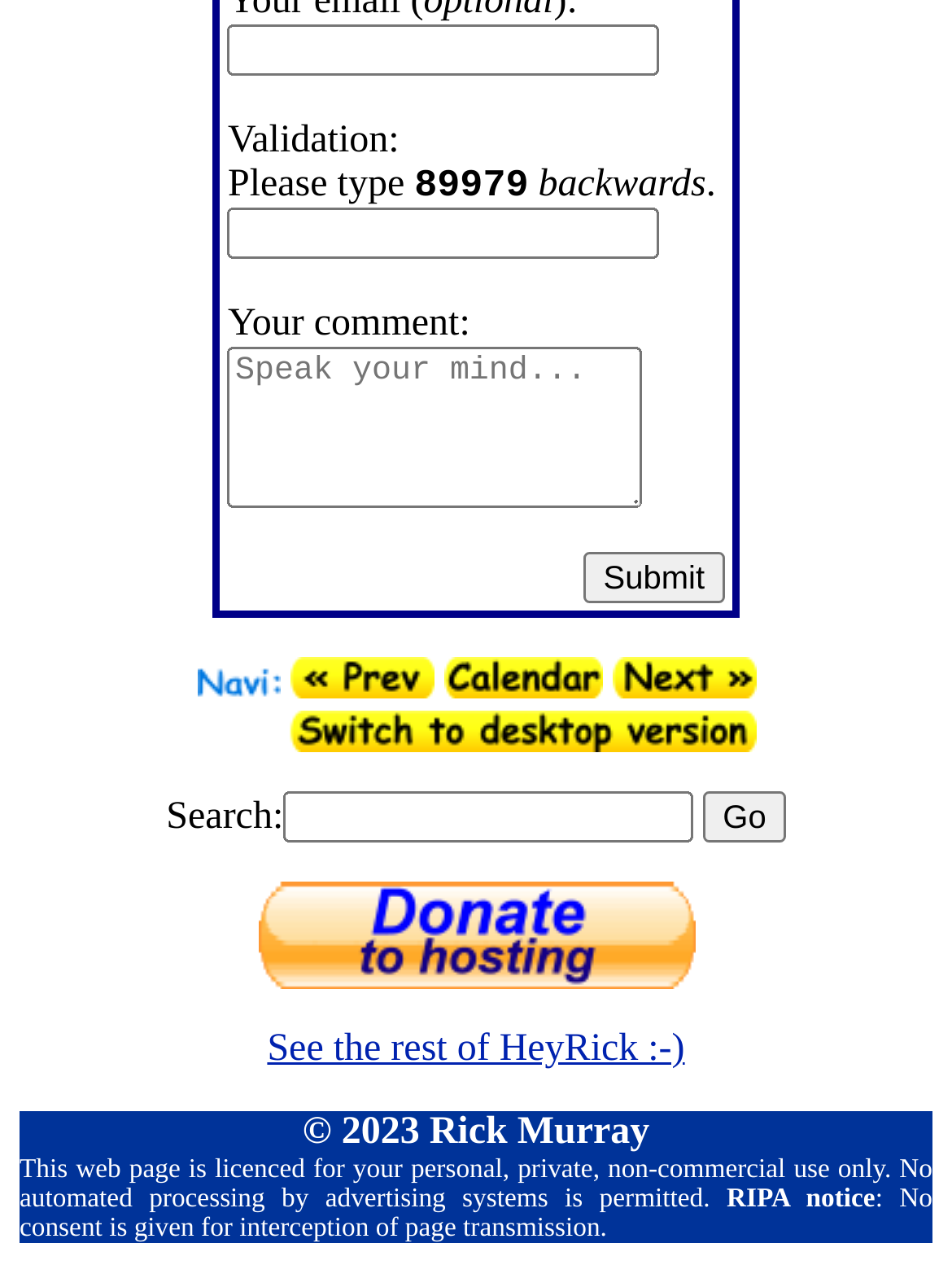Determine the coordinates of the bounding box for the clickable area needed to execute this instruction: "Go to the previous entry".

[0.304, 0.527, 0.455, 0.56]